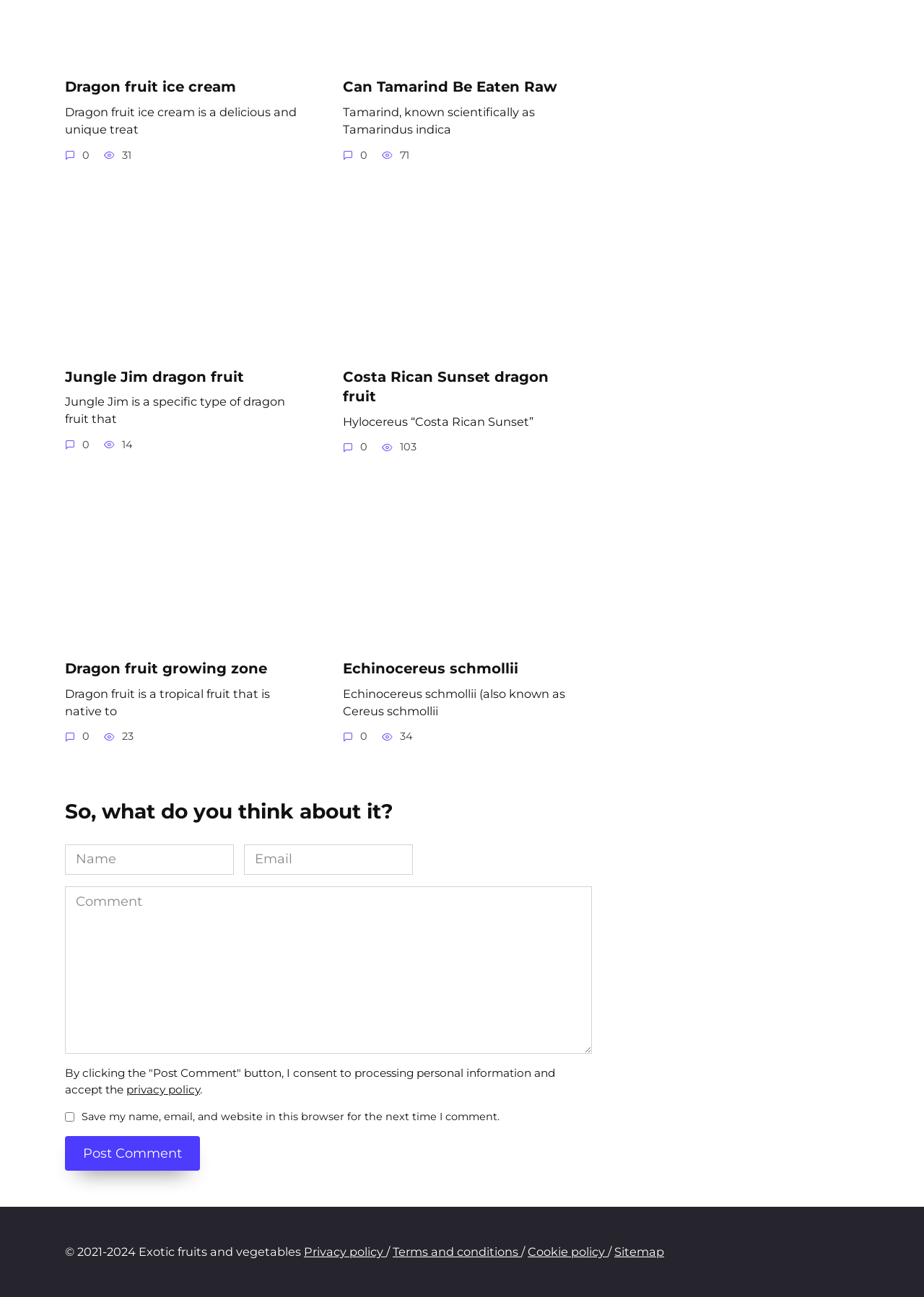Pinpoint the bounding box coordinates of the clickable element needed to complete the instruction: "Enter your name in the 'Name *' field". The coordinates should be provided as four float numbers between 0 and 1: [left, top, right, bottom].

[0.07, 0.651, 0.253, 0.675]